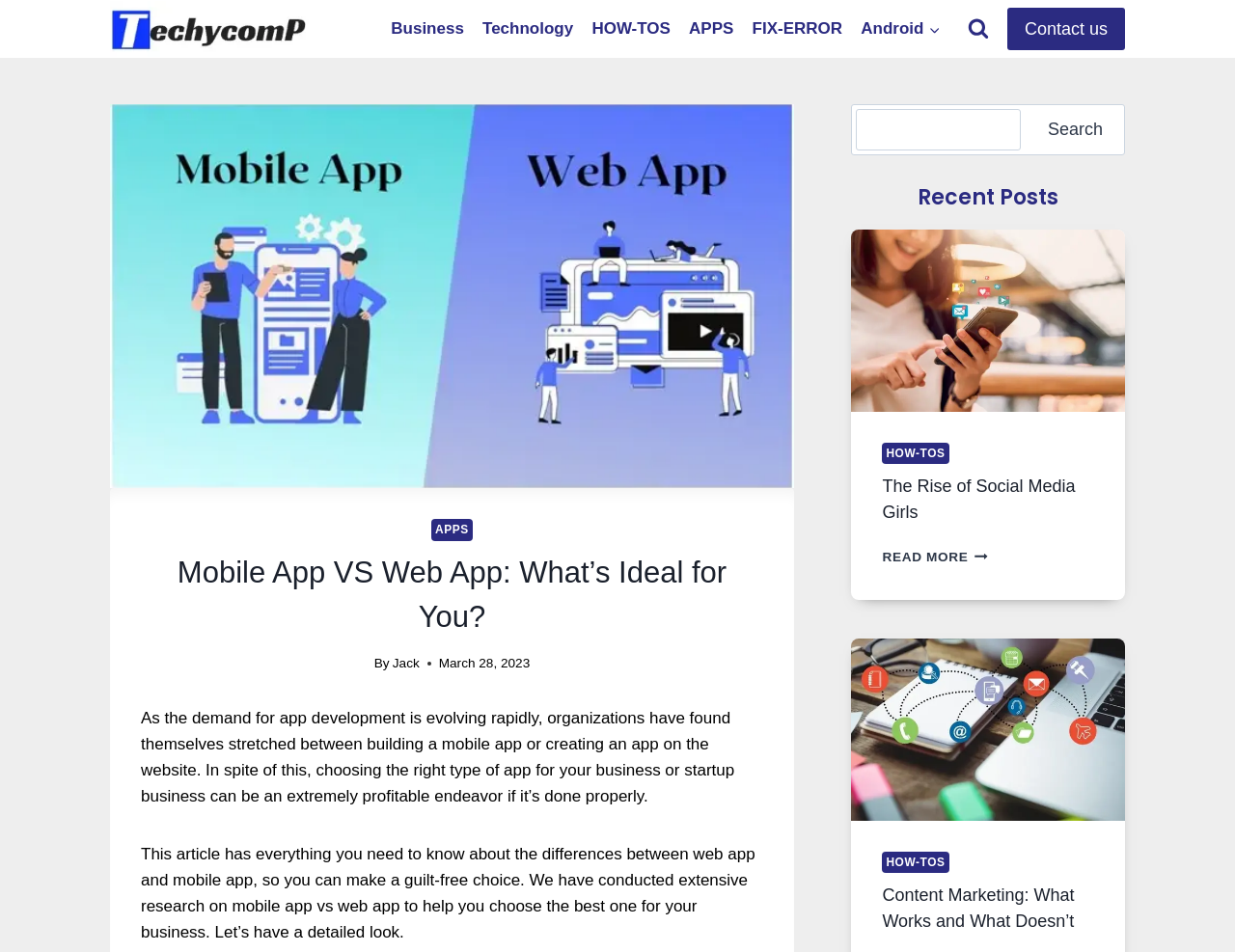Explain the contents of the webpage comprehensively.

This webpage is about the differences between web apps and mobile apps, with the main title "Mobile App VS Web App: What’s Ideal for You?" at the top. Below the title, there is a brief introduction to the article, which explains that the article will help readers make a guilt-free choice between web apps and mobile apps.

At the top left corner, there is a logo of "TechyComp- Technology Simplified" with a link to the website's homepage. Next to the logo, there is a primary navigation menu with links to various categories such as "Business", "Technology", "HOW-TOS", "APPS", "FIX-ERROR", and "Android".

On the right side of the navigation menu, there is a search form with a search box and a search button. Below the search form, there is a section titled "Recent Posts" with three recent articles listed, each with a title, an image, and a link to read more.

The main content of the article is divided into several sections, with headings and paragraphs of text. The article appears to be a comprehensive guide to the differences between web apps and mobile apps, with the author's name and date of publication mentioned at the top.

At the bottom of the page, there is a footer section with links to other articles and categories. Overall, the webpage has a clean and organized layout, with clear headings and concise text, making it easy to navigate and read.